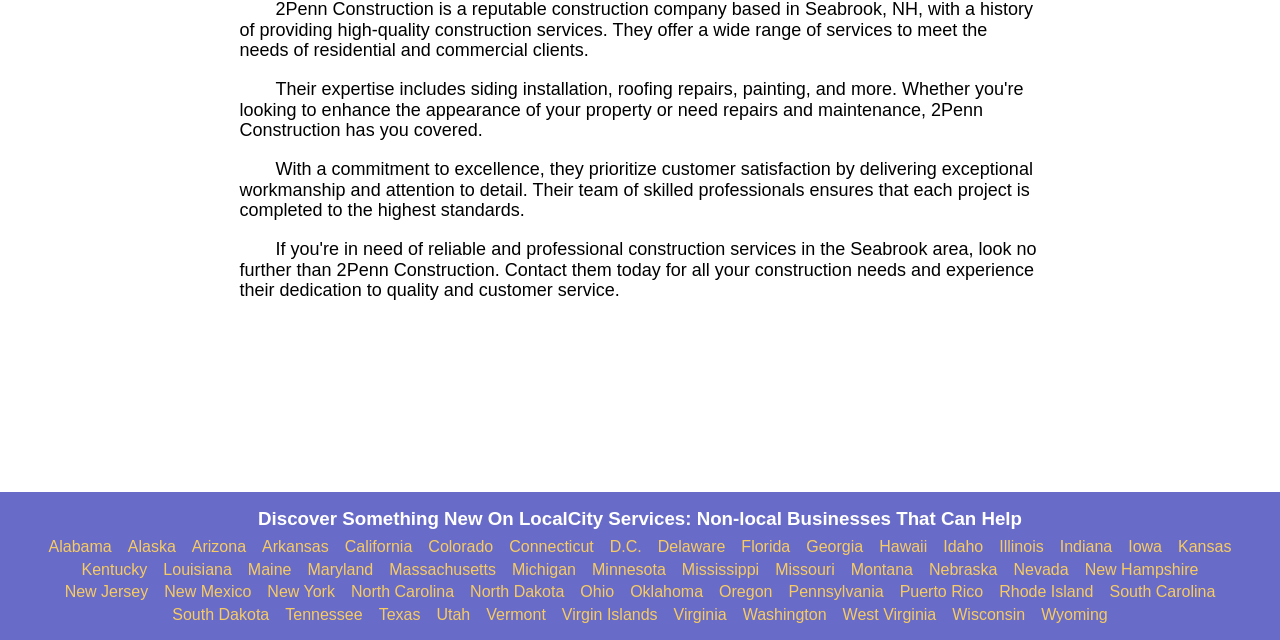Refer to the element description value="Book Appointment" and identify the corresponding bounding box in the screenshot. Format the coordinates as (top-left x, top-left y, bottom-right x, bottom-right y) with values in the range of 0 to 1.

None